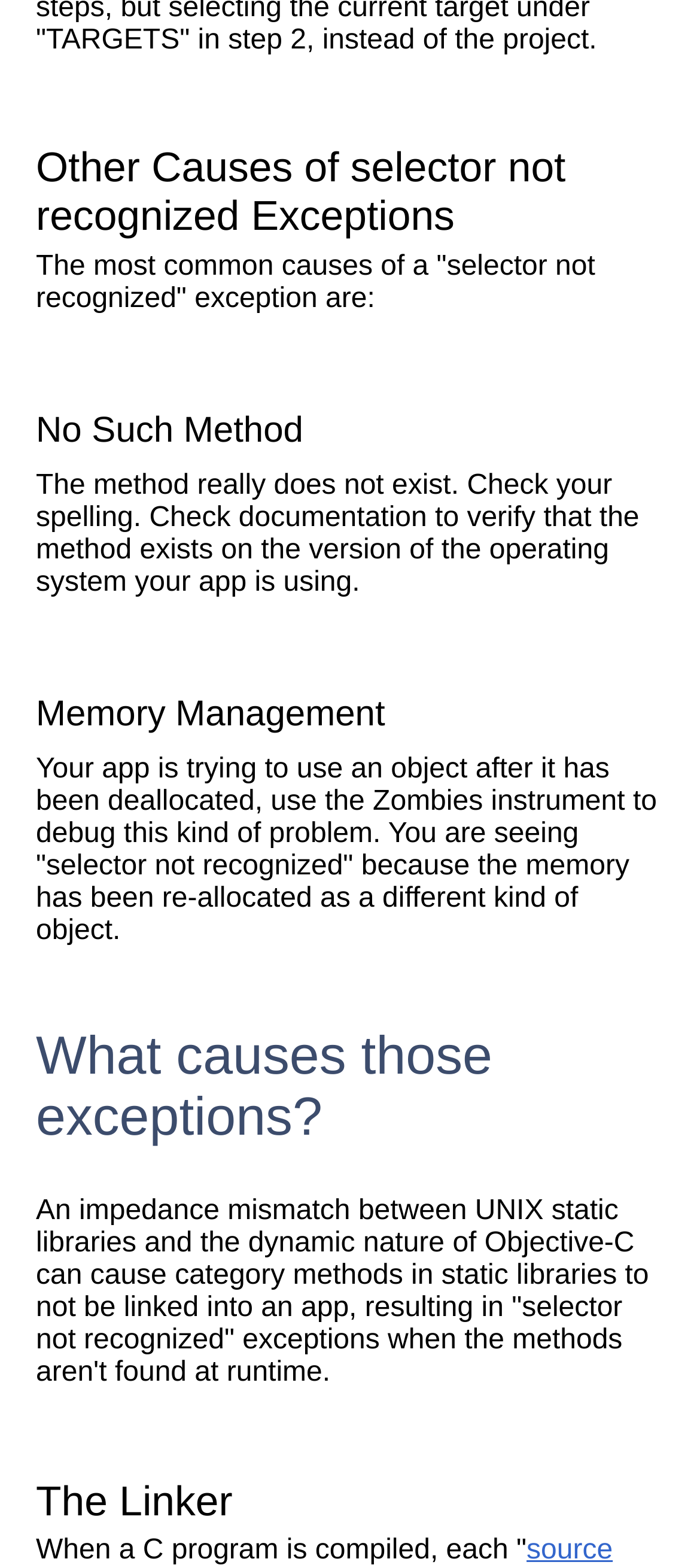What can cause category methods in static libraries to not be linked into an app?
Please look at the screenshot and answer using one word or phrase.

Impedance mismatch